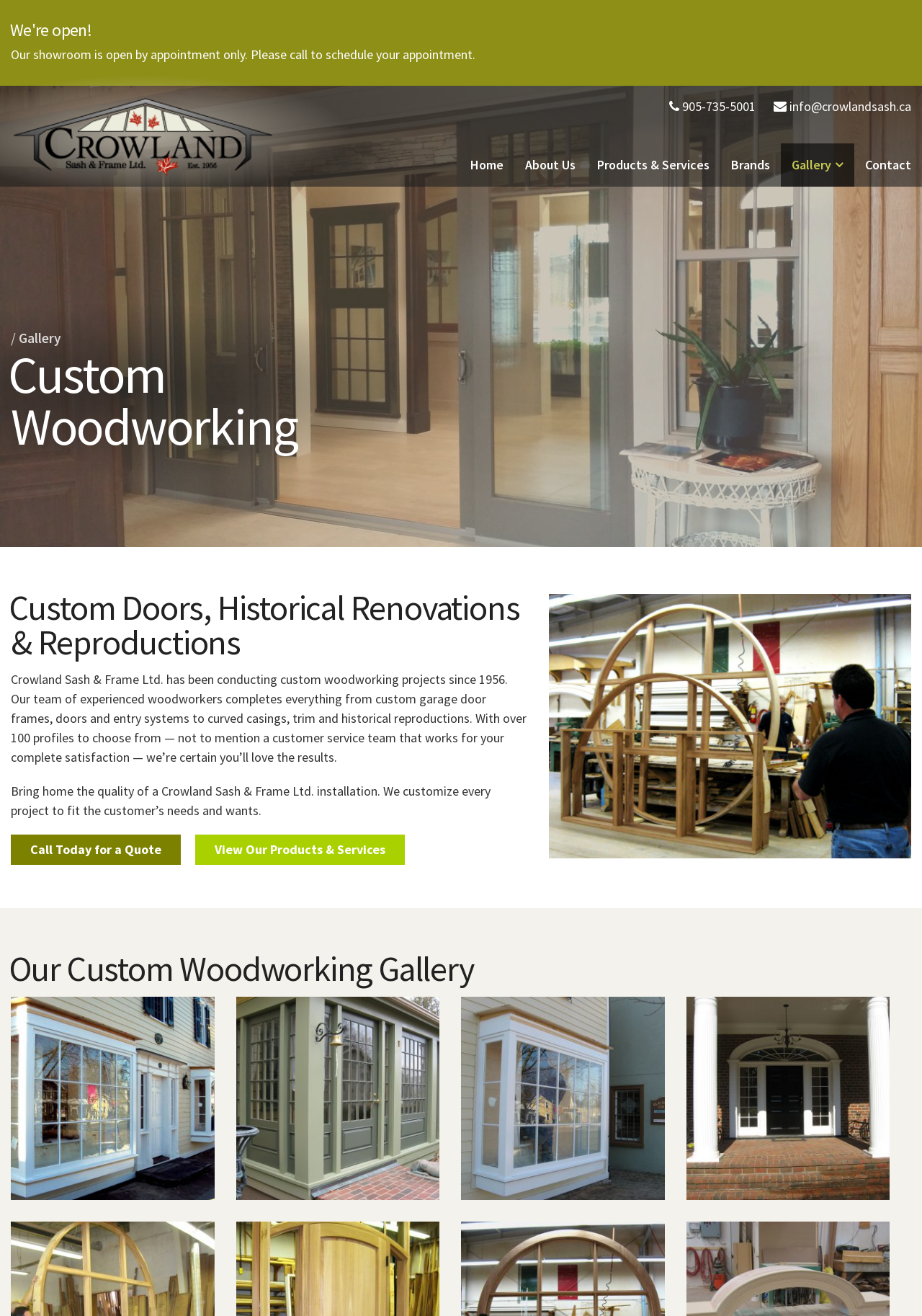Show the bounding box coordinates for the HTML element as described: "Contact Us".

None